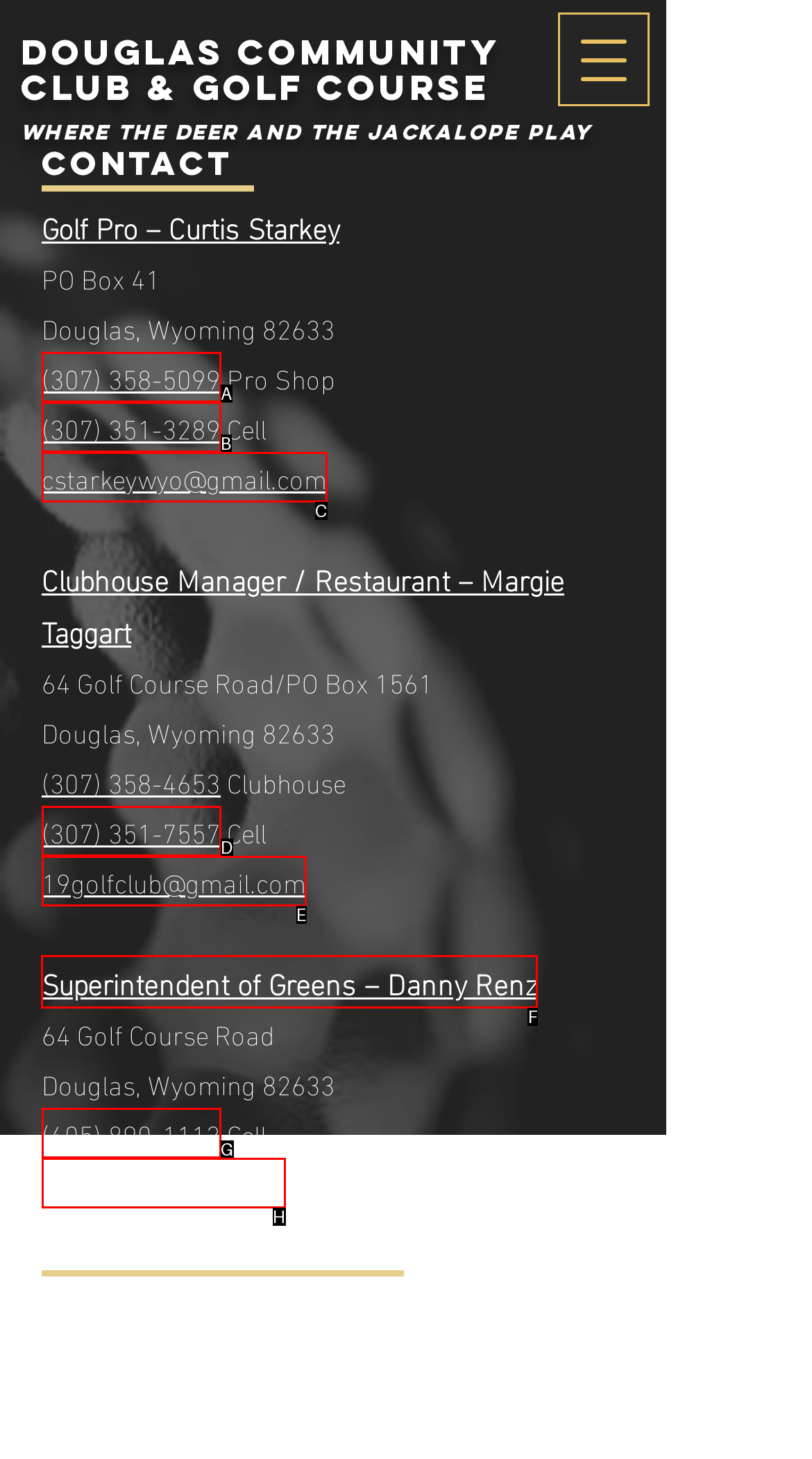Determine the letter of the element I should select to fulfill the following instruction: View contact information of Superintendent of Greens. Just provide the letter.

F